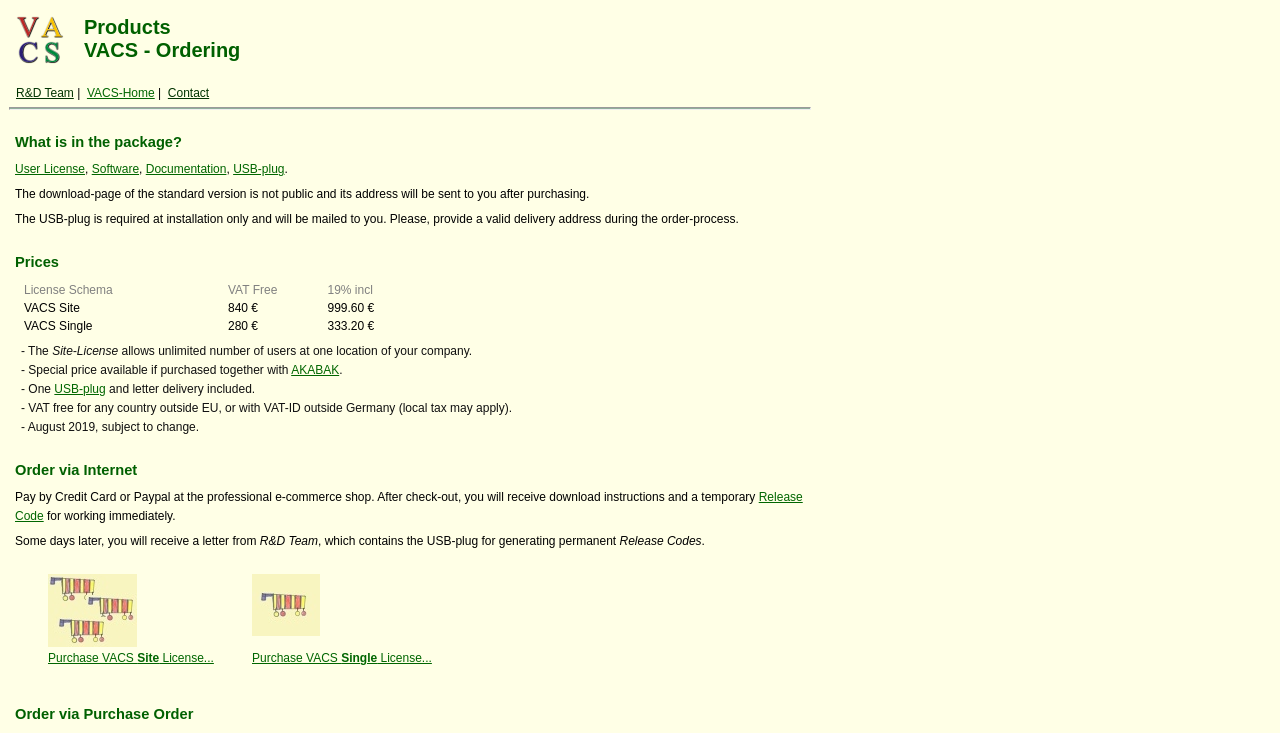Given the element description: "Michael Steinberg", predict the bounding box coordinates of this UI element. The coordinates must be four float numbers between 0 and 1, given as [left, top, right, bottom].

None